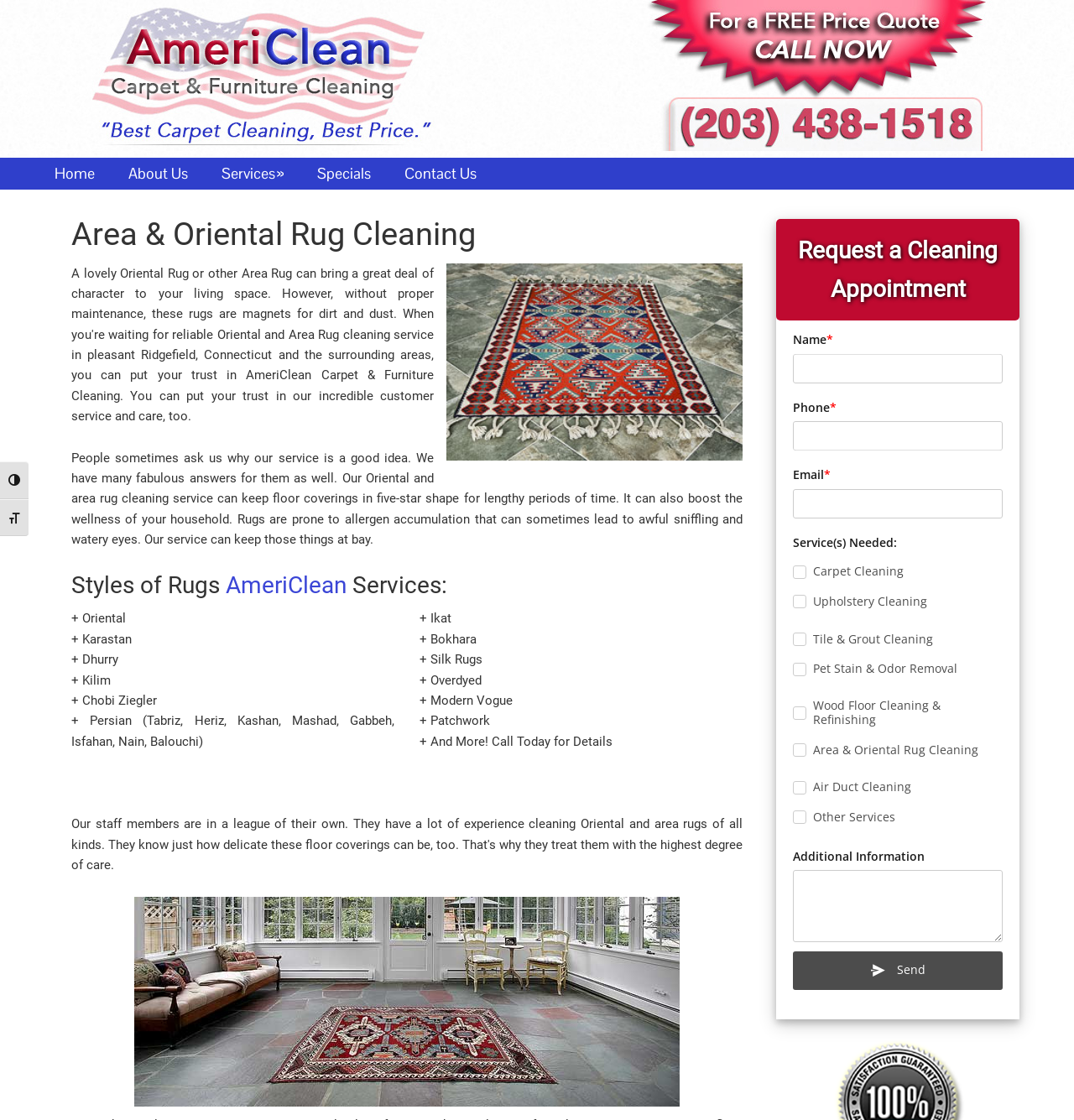Identify the bounding box coordinates of the specific part of the webpage to click to complete this instruction: "Request a cleaning appointment".

[0.743, 0.211, 0.929, 0.27]